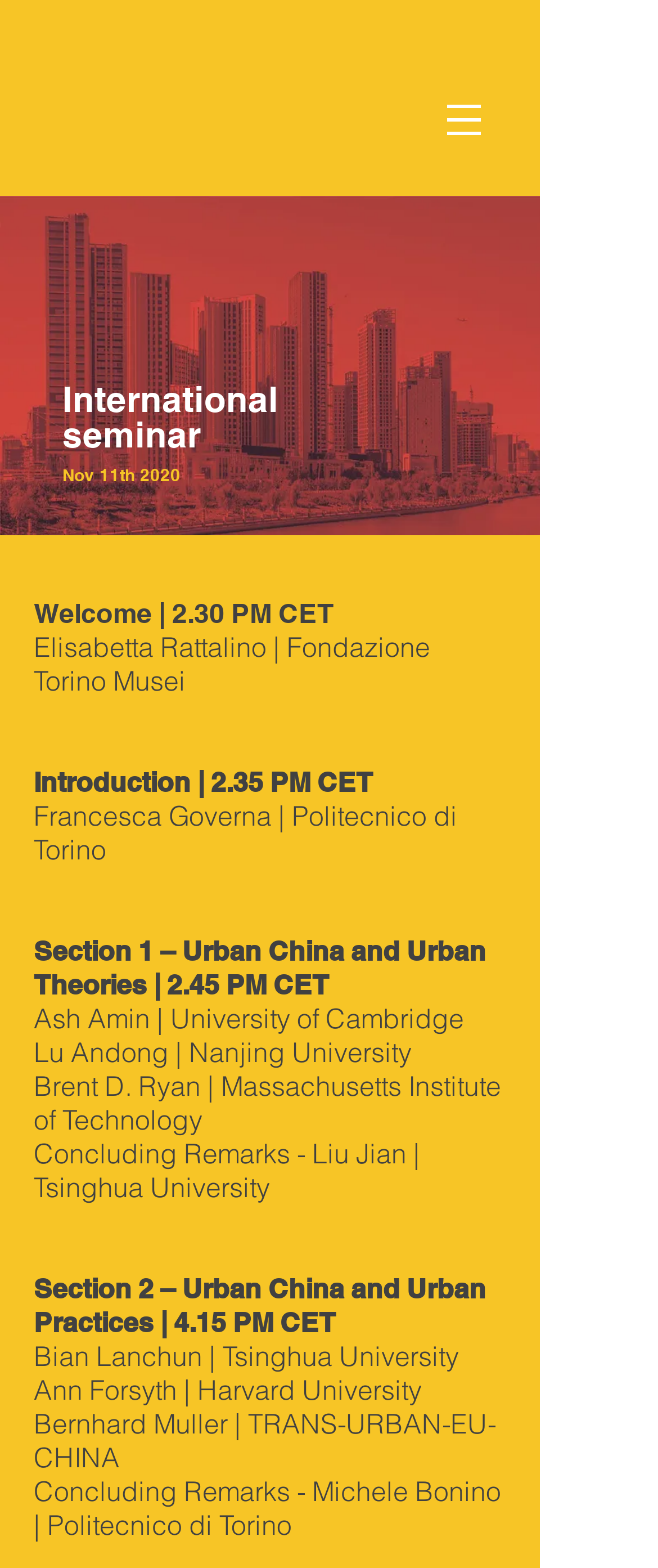What is the topic of the seminar?
Give a one-word or short phrase answer based on the image.

Urban China